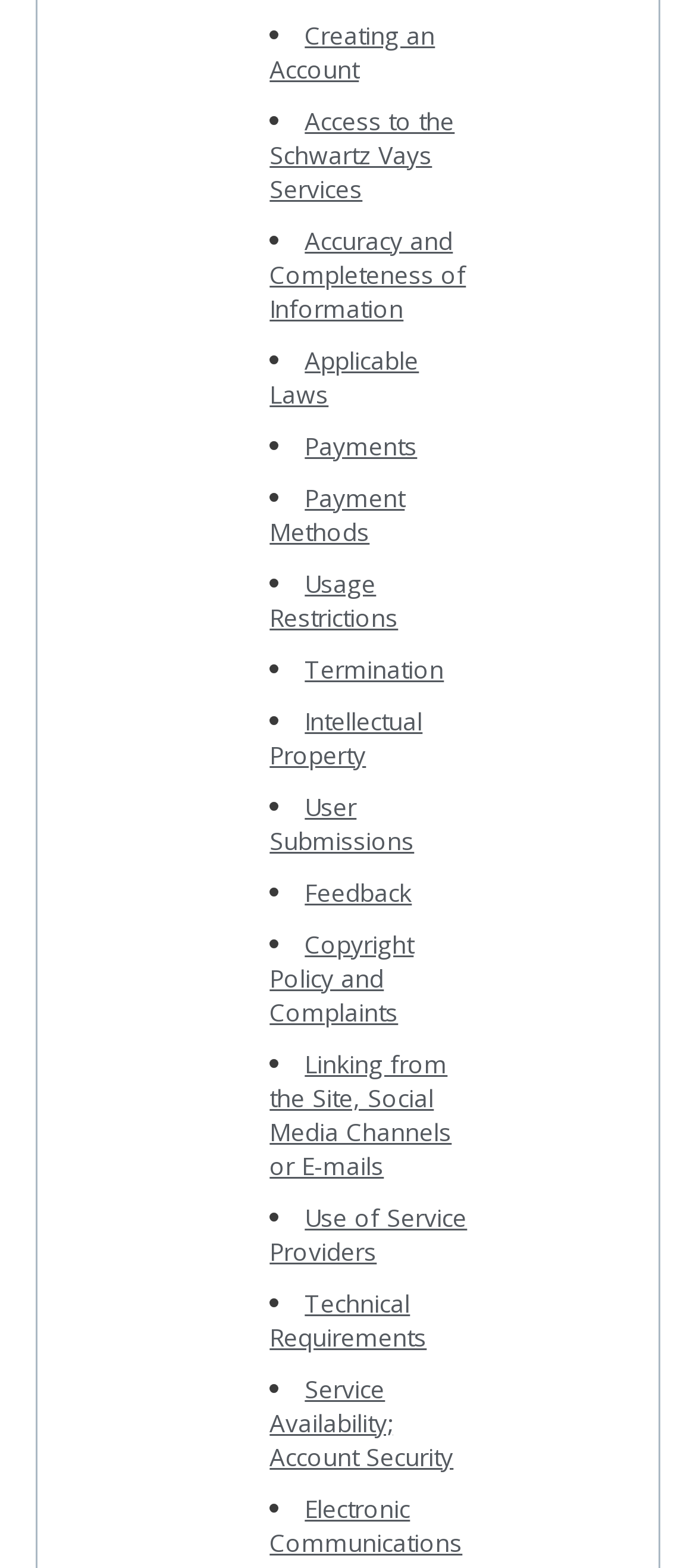Analyze the image and answer the question with as much detail as possible: 
What is the topic related to intellectual property?

The topic related to intellectual property can be determined by looking at the link element with the text 'Intellectual Property', which is the 9th item in the list.